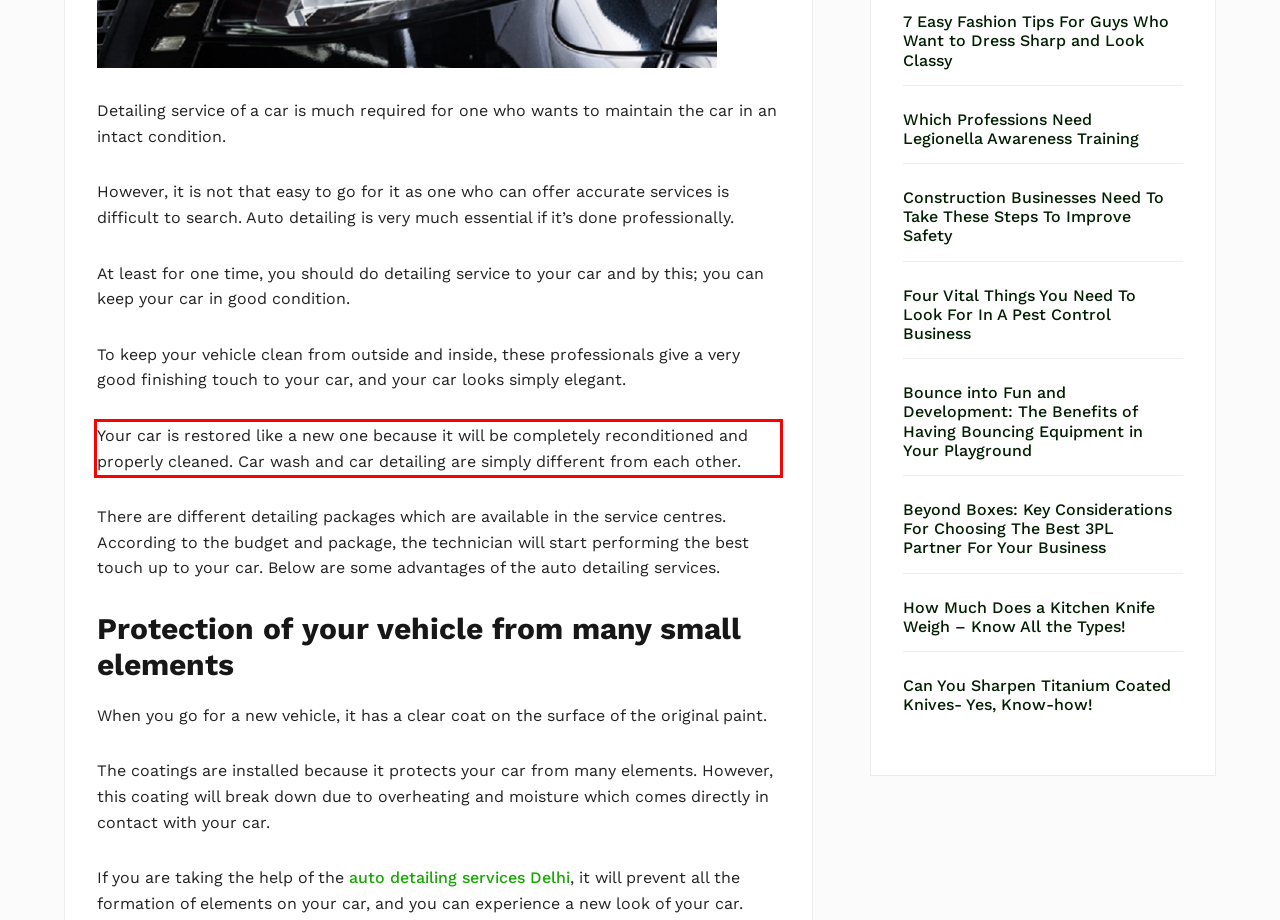Please examine the webpage screenshot containing a red bounding box and use OCR to recognize and output the text inside the red bounding box.

Your car is restored like a new one because it will be completely reconditioned and properly cleaned. Car wash and car detailing are simply different from each other.